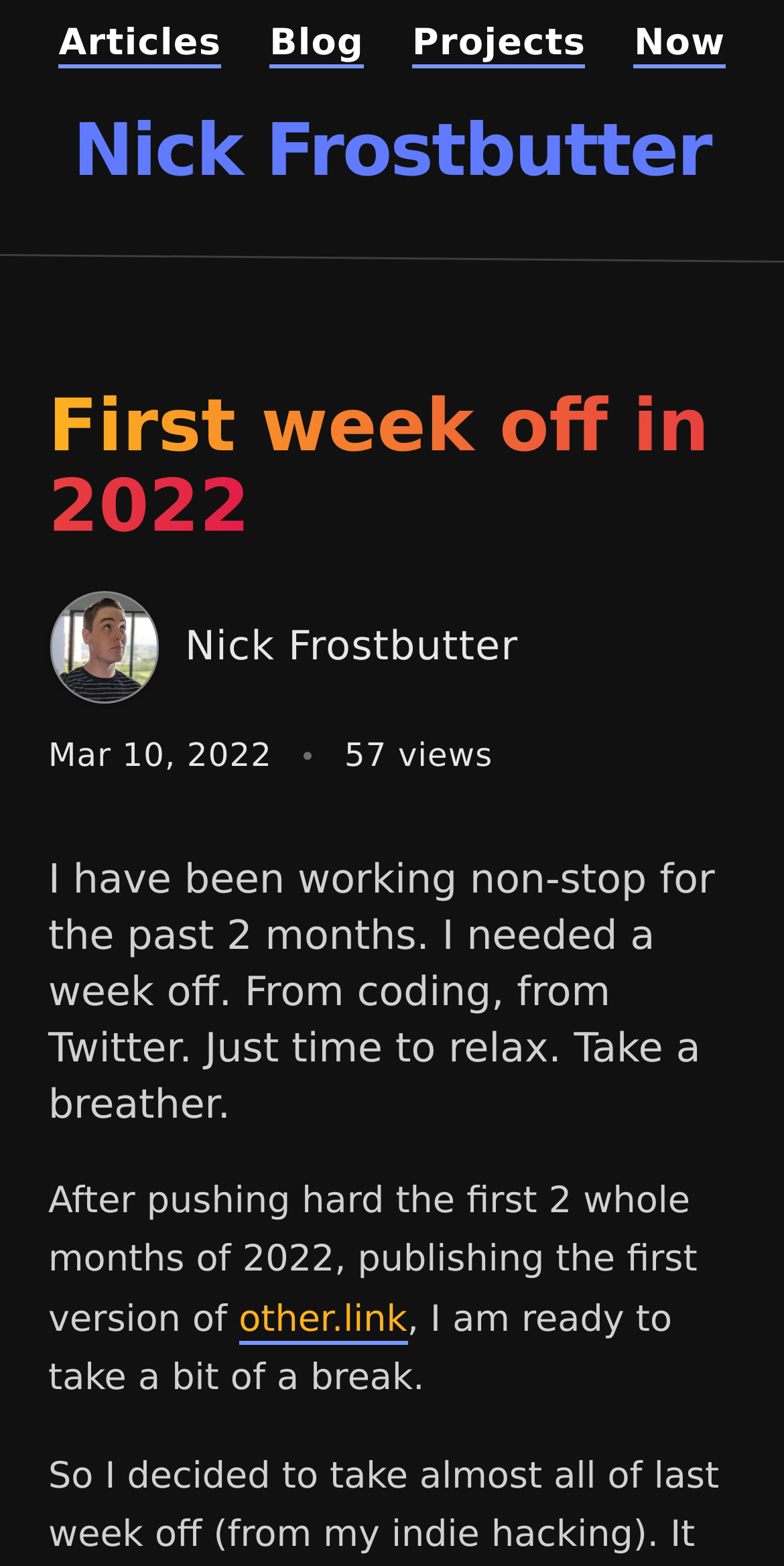Please identify the bounding box coordinates of the area that needs to be clicked to fulfill the following instruction: "read the latest blog post."

[0.062, 0.248, 0.938, 0.35]